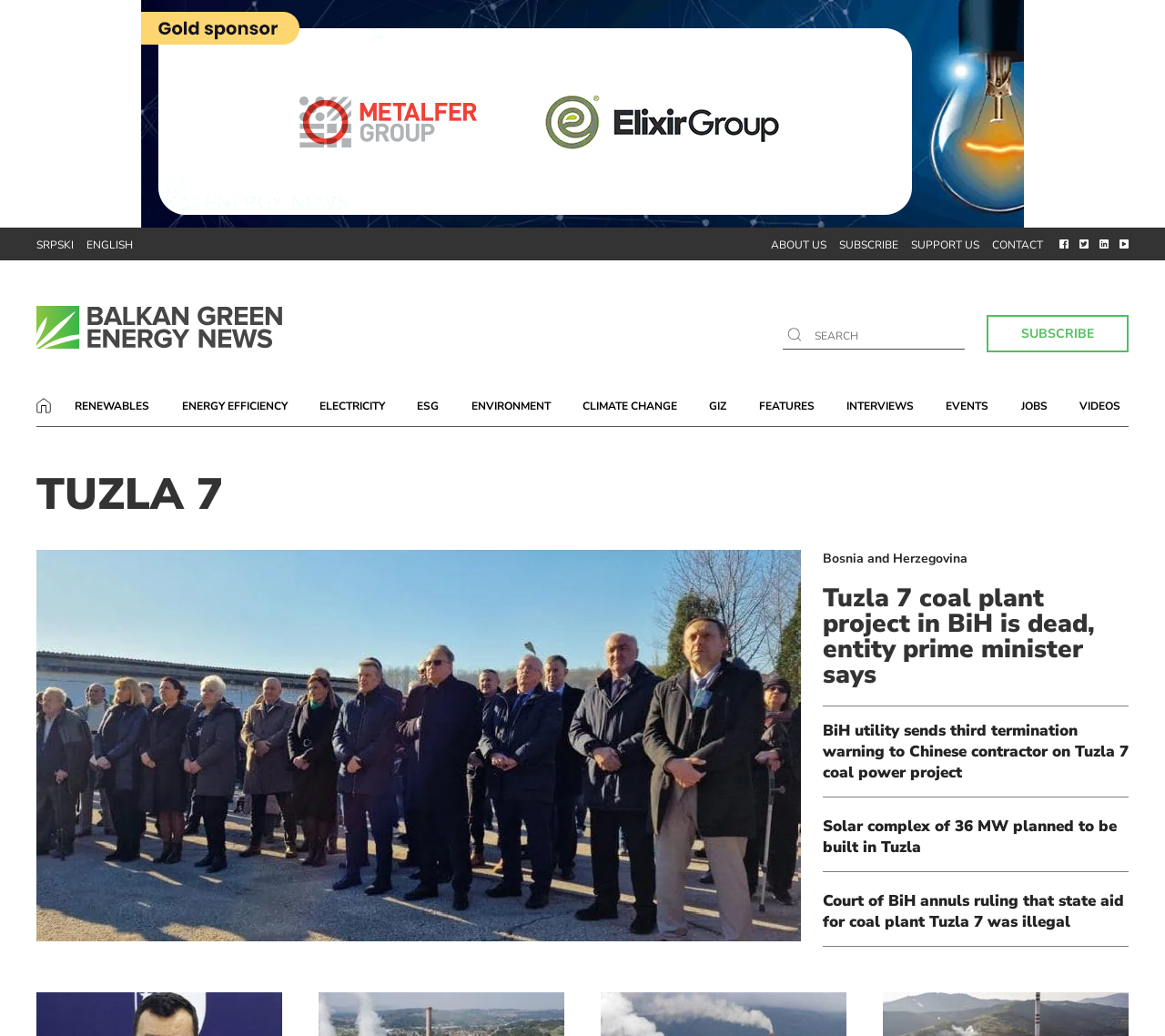Indicate the bounding box coordinates of the clickable region to achieve the following instruction: "Read about Tuzla 7 unit prime minister nermin niksic."

[0.031, 0.531, 0.688, 0.909]